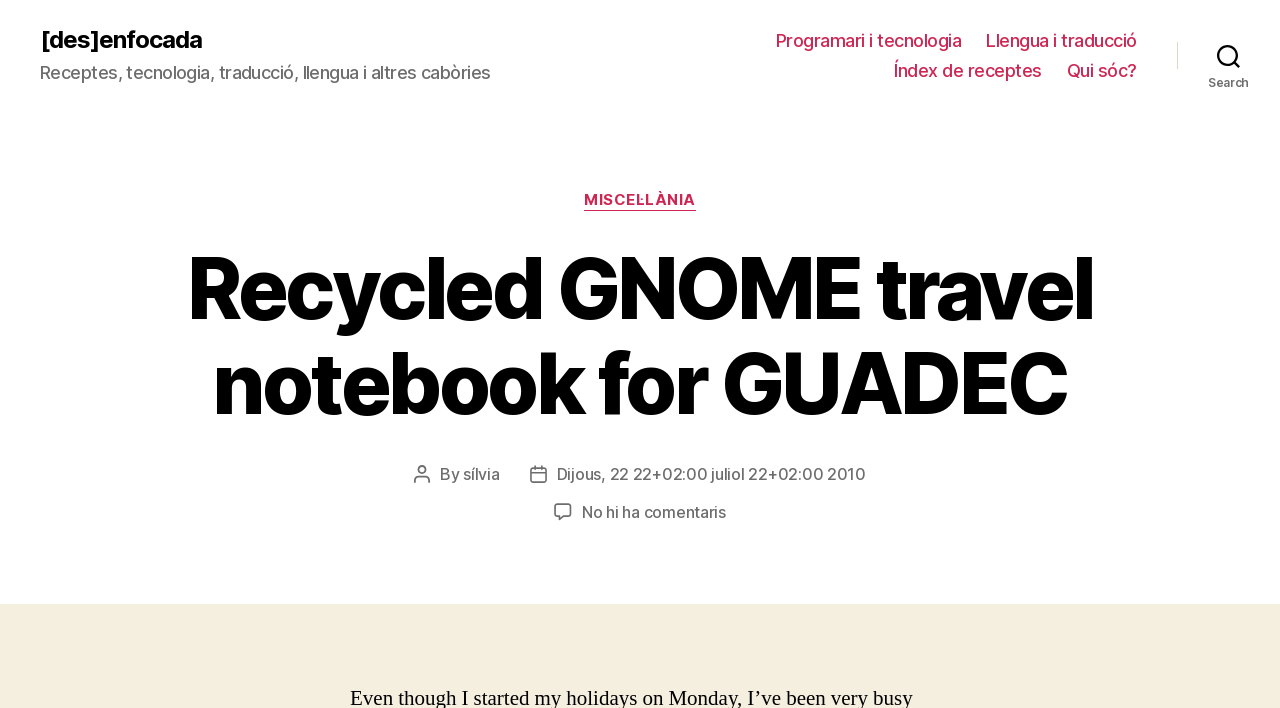Provide an in-depth description of the elements and layout of the webpage.

The webpage appears to be a blog post titled "Recycled GNOME travel notebook for GUADEC" with a subtitle "Receptes, tecnologia, traducció, llengua i altres cabòries" which translates to "Recipes, technology, translation, language, and other trifles". 

At the top left, there is a link to the blog's main page, "[des]enfocada". Below it, there is a horizontal navigation menu with four links: "Programari i tecnologia" (Software and Technology), "Llengua i traducció" (Language and Translation), "Índex de receptes" (Recipe Index), and "Qui sóc?" (Who am I?). 

On the top right, there is a search button. When expanded, it reveals a header with categories, including a link to "MISCEL·LÀNIA". 

The main content of the blog post is a notebook entry about a GNOME travel notebook for GUADEC. The post has a heading, followed by the author's name, "sílvia", and the post date, "Dijous, 22 juliol 2010" (Thursday, July 22, 2010). There is also a note indicating that there are no comments on the post.